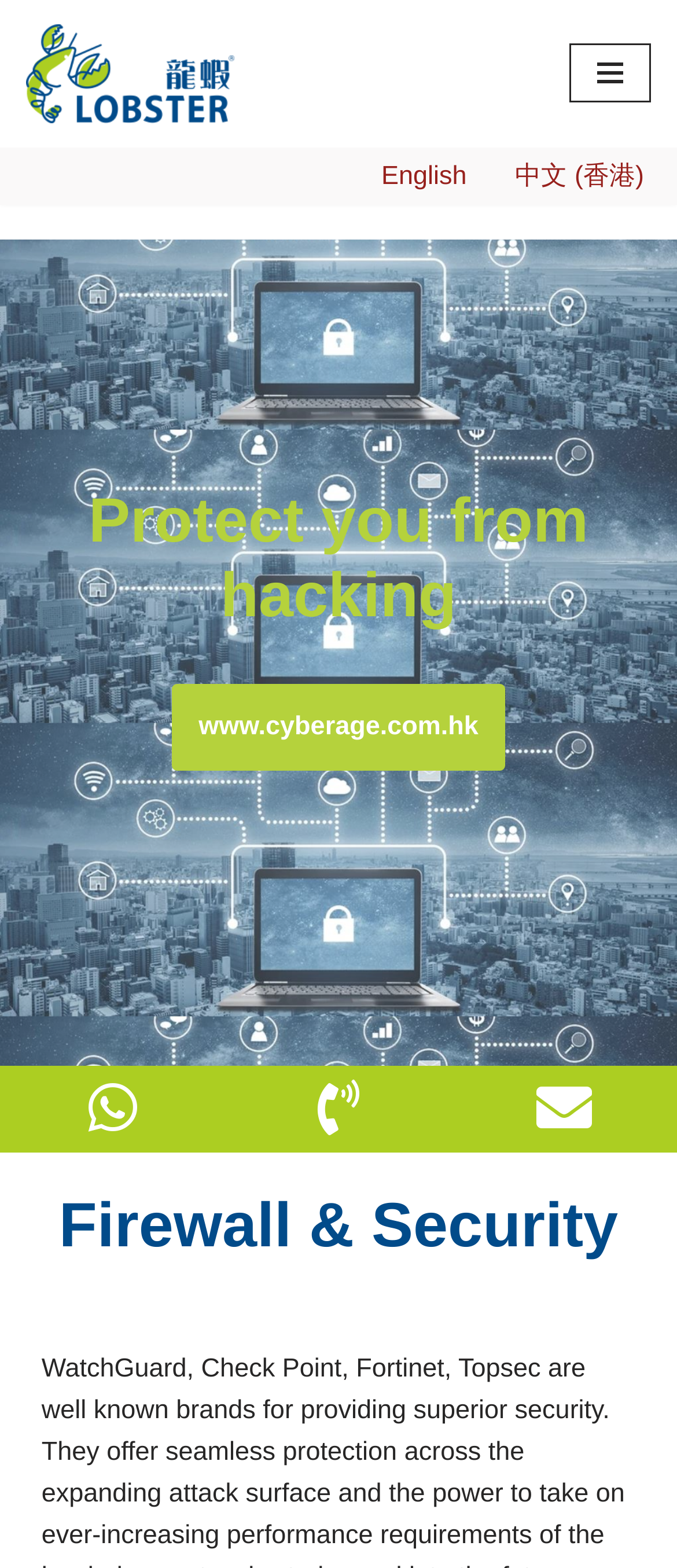Respond to the question below with a single word or phrase: What is the purpose of the website?

Firewall & Security